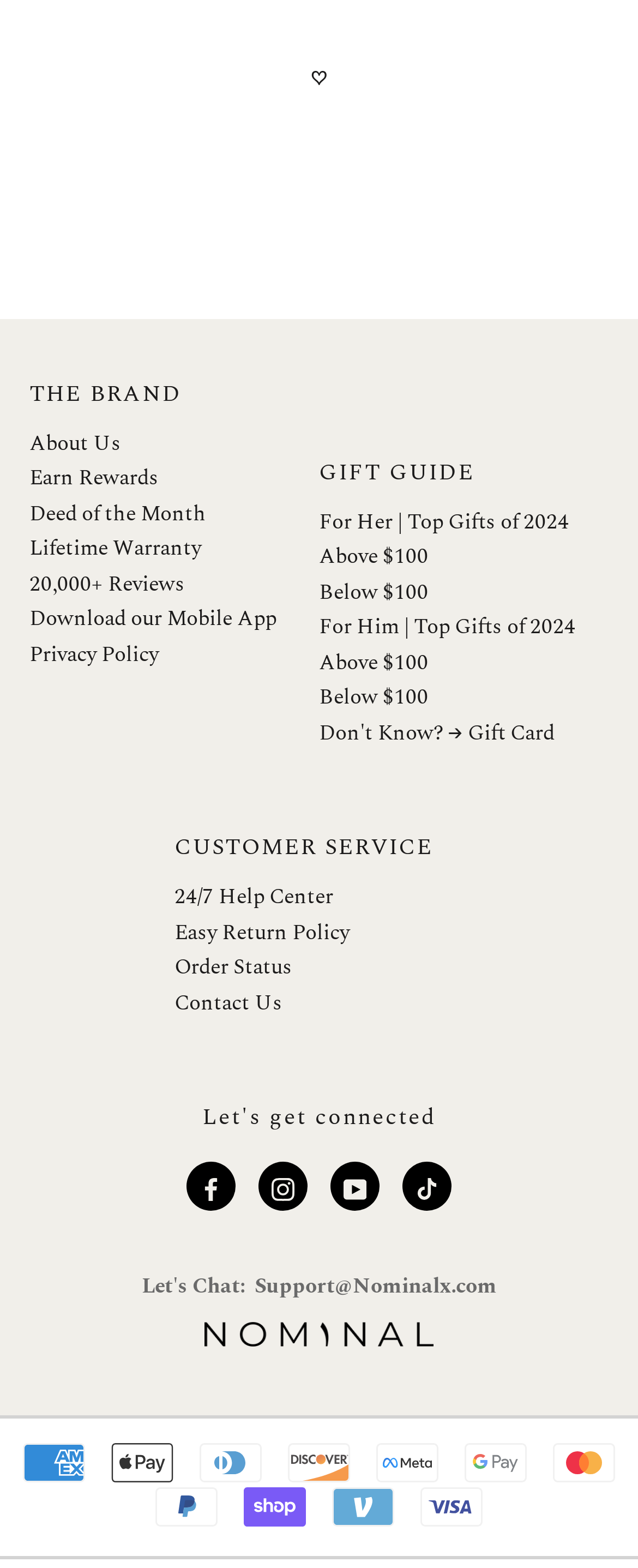How many payment methods are accepted?
Using the information from the image, provide a comprehensive answer to the question.

There are ten payment methods accepted, which are American Express, Apple Pay, Diners Club, Discover, Meta Pay, Google Pay, Mastercard, PayPal, Shop Pay, and Visa, each with its corresponding icon at the bottom of the webpage.